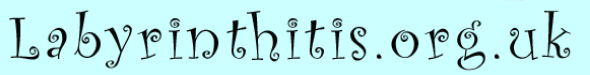What is the font style of the website's name?
Kindly give a detailed and elaborate answer to the question.

The logo showcases the website's name in a whimsical, artistic font, conveying a sense of warmth and community, which suggests that the font style is playful and elaborately designed.